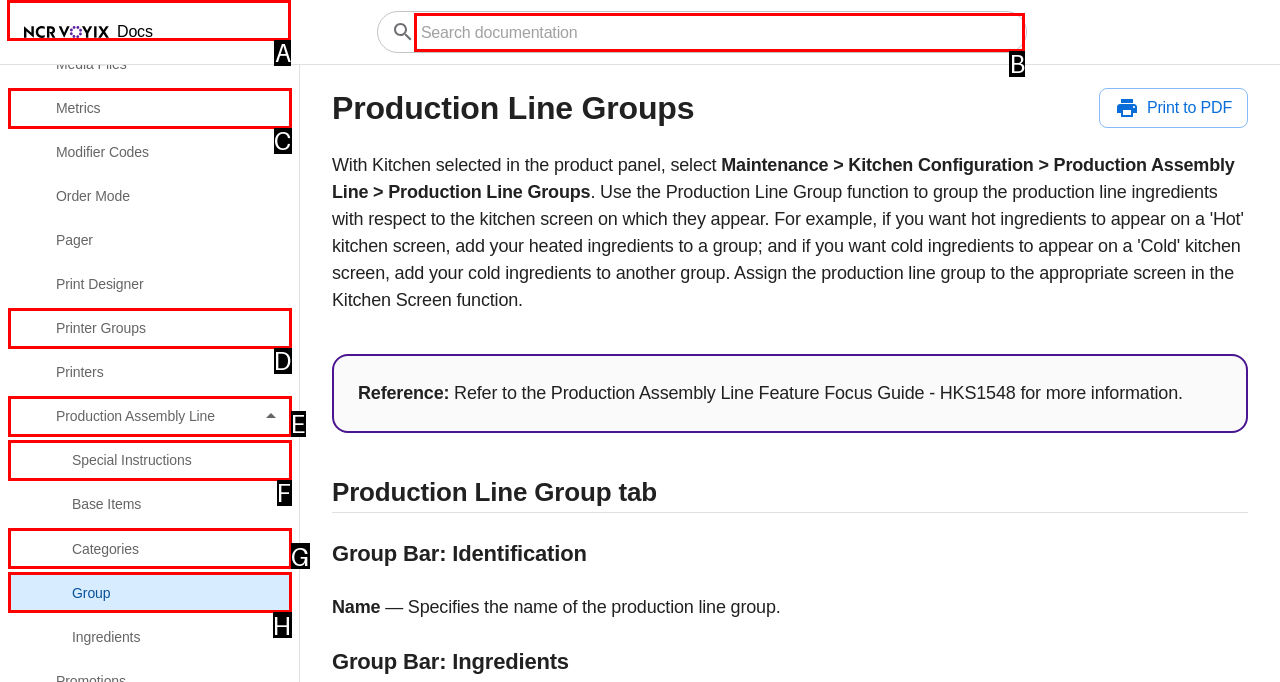Select the correct HTML element to complete the following task: Go to Load Balancing
Provide the letter of the choice directly from the given options.

A